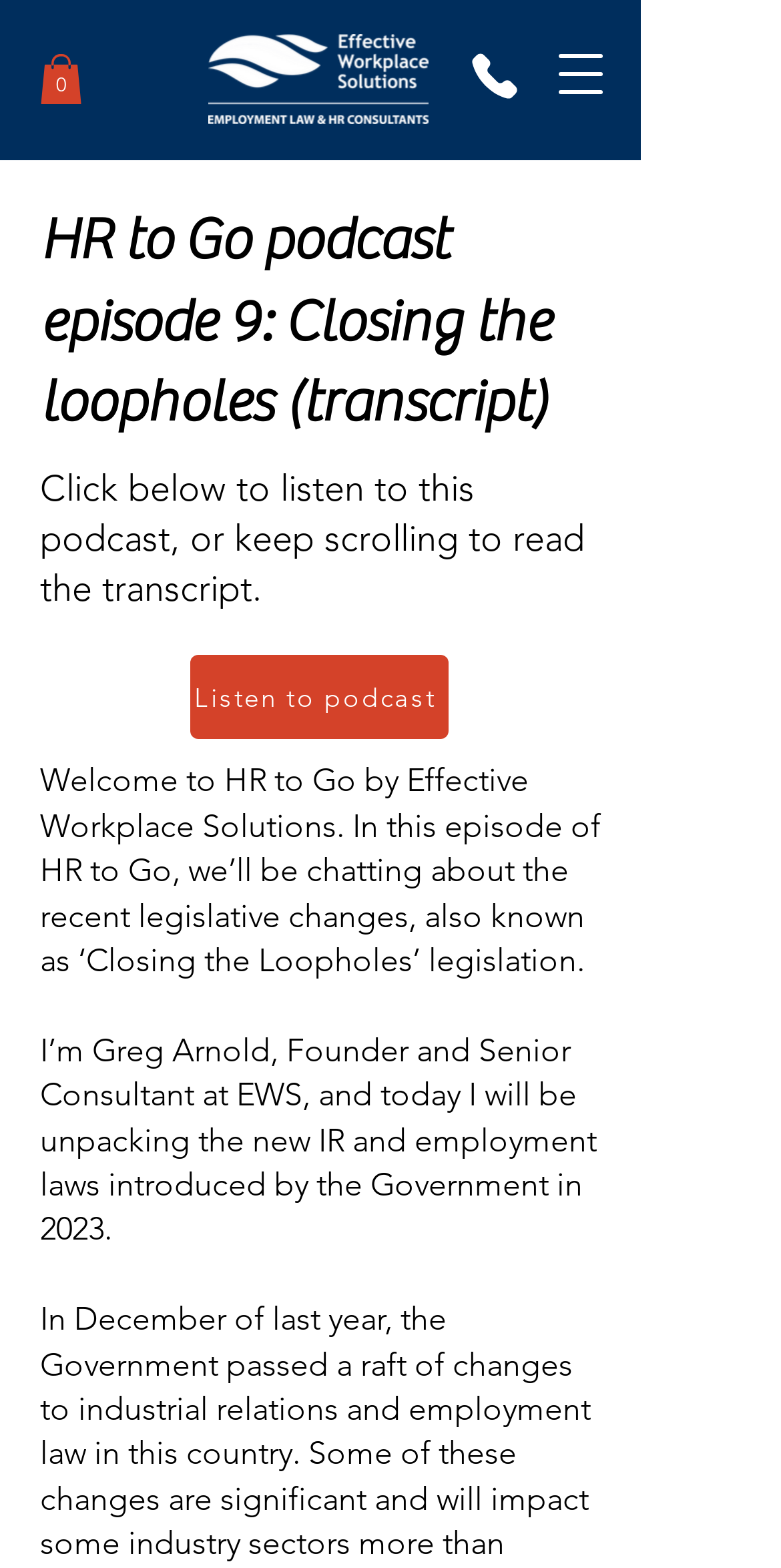Using the details in the image, give a detailed response to the question below:
Who is the founder of EWS?

I obtained the answer by reading the static text element with the text 'I’m Greg Arnold, Founder and Senior Consultant at EWS, and today I will be unpacking the new IR and employment laws introduced by the Government in 2023.'. This text explicitly states that Greg Arnold is the founder of EWS.